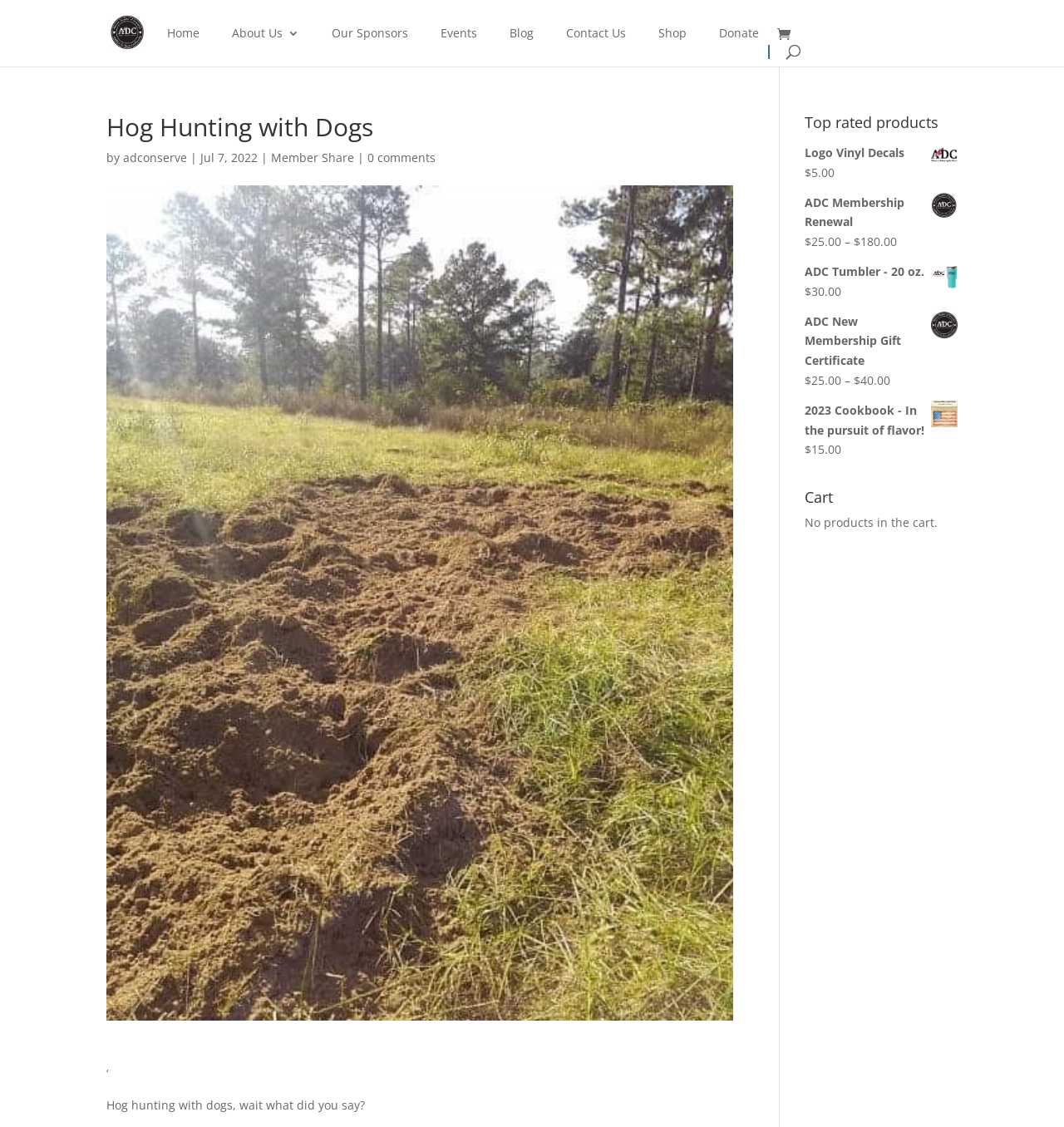What is the title of the latest article?
Use the image to give a comprehensive and detailed response to the question.

I looked for the latest article title, which is 'Hog hunting with dogs, wait what did you say?' located below the heading 'Hog Hunting with Dogs'.